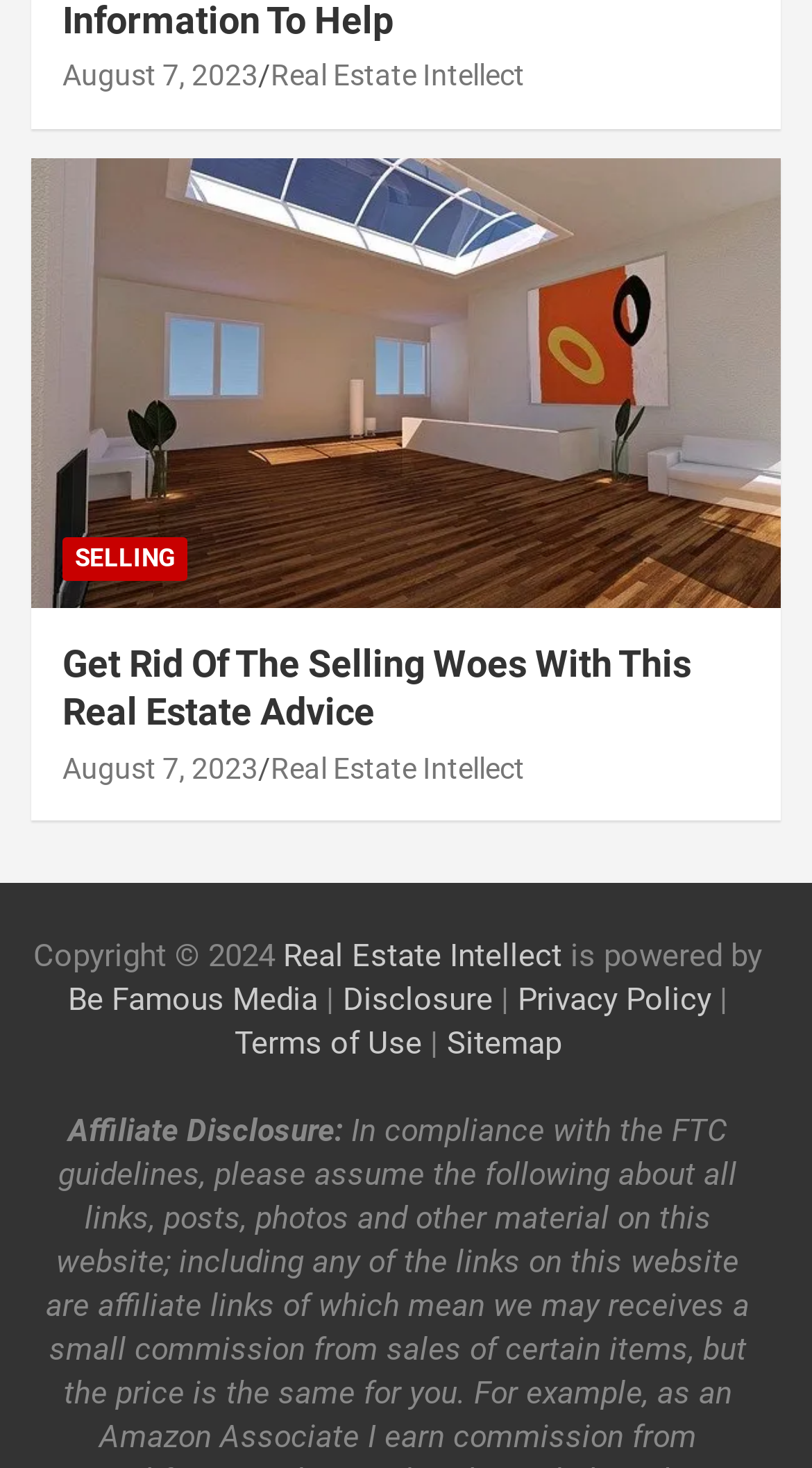Specify the bounding box coordinates of the area to click in order to follow the given instruction: "check the 'Copyright' information."

[0.041, 0.639, 0.349, 0.664]